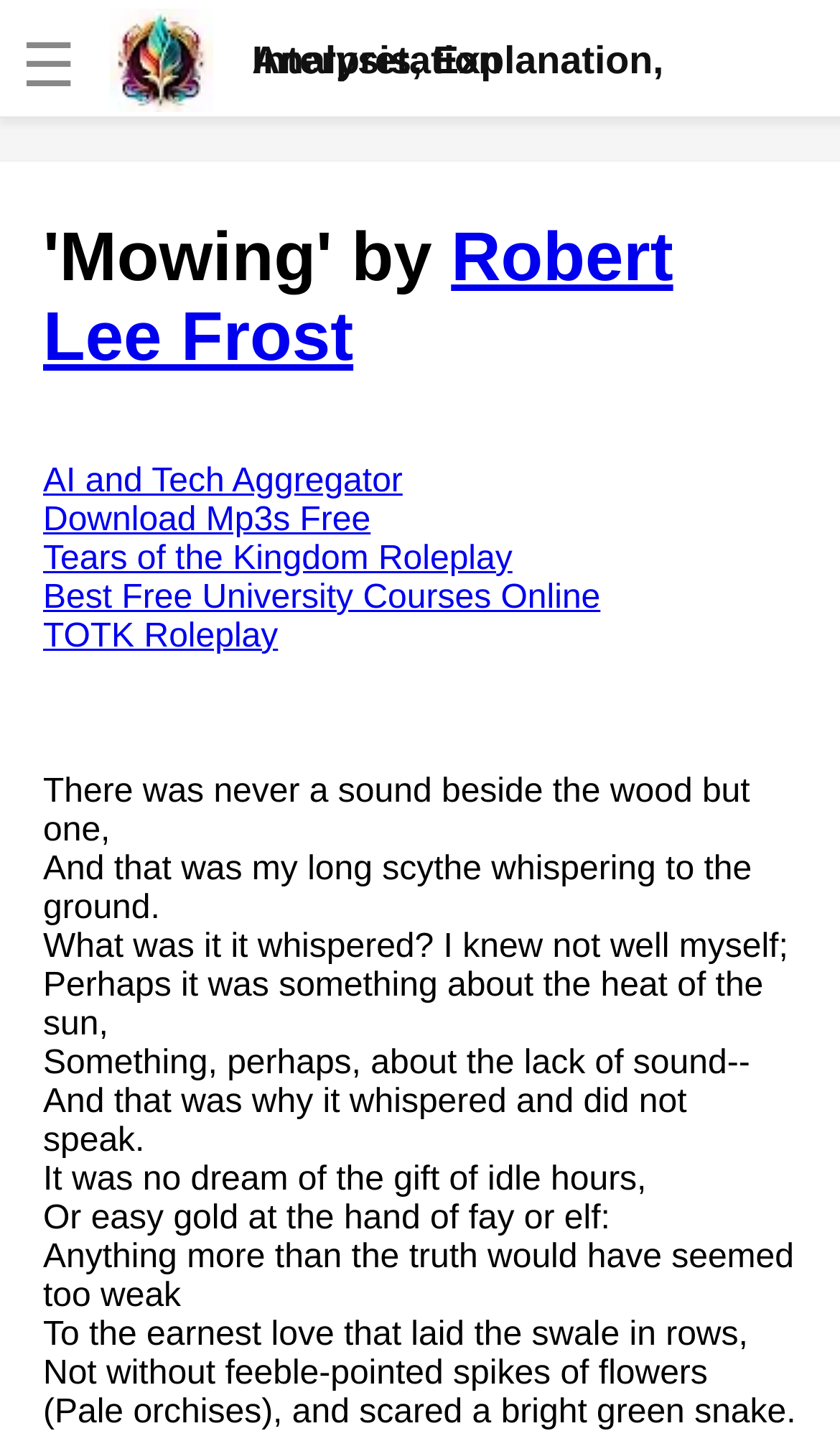By analyzing the image, answer the following question with a detailed response: What is the first line of the poem?

The first line of the poem is 'There was never a sound beside the wood but one,' which is indicated by the StaticText element with the same text.